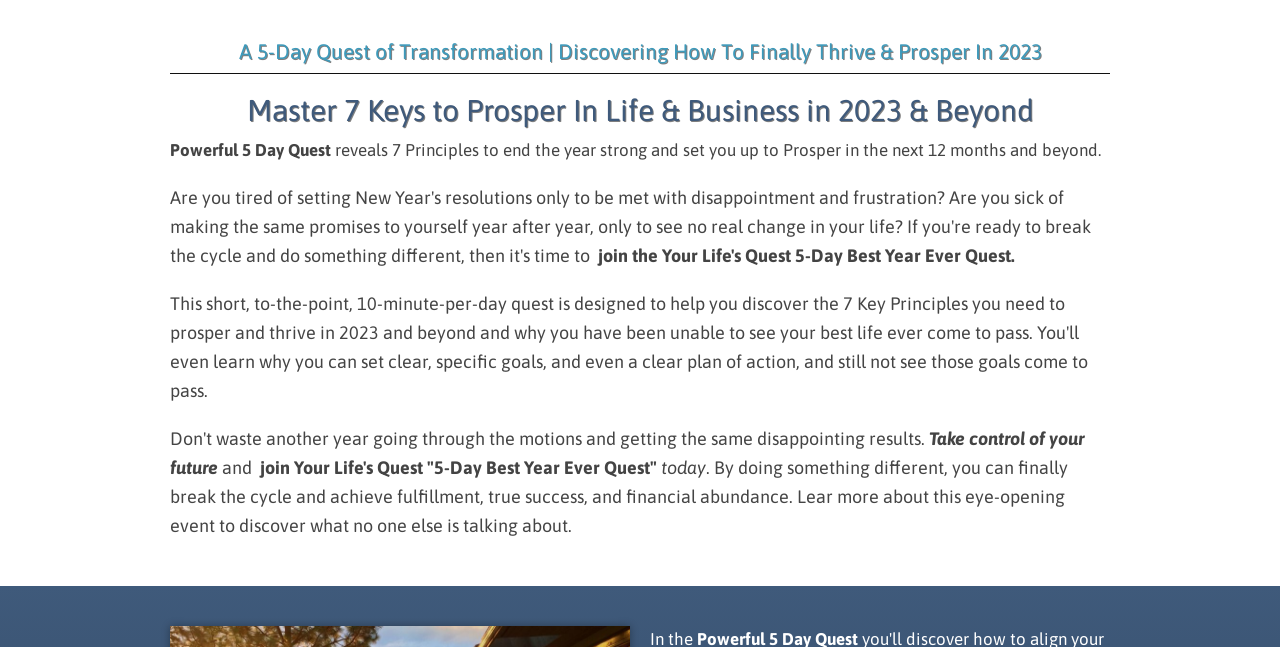Describe the webpage in detail, including text, images, and layout.

The webpage is focused on a personal development program called "Your Life's Quest" with a 5-day quest for transformation. At the top, there are two headings that introduce the program, with the first one emphasizing the discovery of thriving and prospering in 2023, and the second one highlighting the mastery of 7 keys to prosper in life and business.

Below the headings, there is a section that appears to be a promotional description of the program. It starts with the phrase "Powerful 5 Day Quest" and continues with a text that reveals 7 principles to end the year strong and set oneself up for prosperity in the next 12 months and beyond.

Further down, there is a call-to-action section that encourages the user to take control of their future by joining the "5-Day Best Year Ever Quest". This section is composed of several short texts, including "Take control of your future", "and", "join Your Life's Quest", and "today". The final text in this section provides more information about the program, promising to help users break the cycle and achieve fulfillment, true success, and financial abundance.

Overall, the webpage is designed to promote a personal development program, with a clear call-to-action and a focus on the benefits of joining the program.